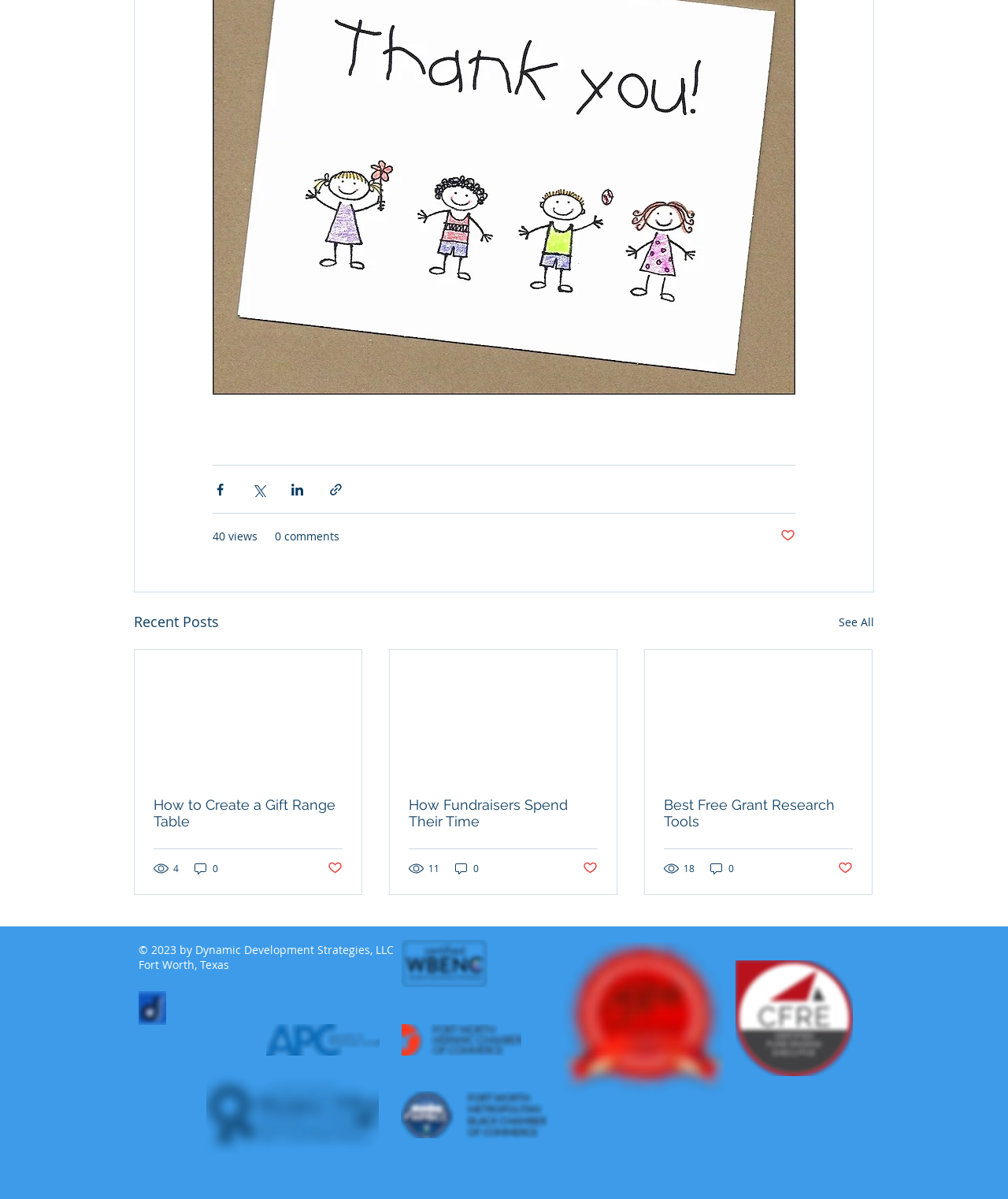What certification does the company have?
Based on the screenshot, respond with a single word or phrase.

Certified Woman-Owned Business